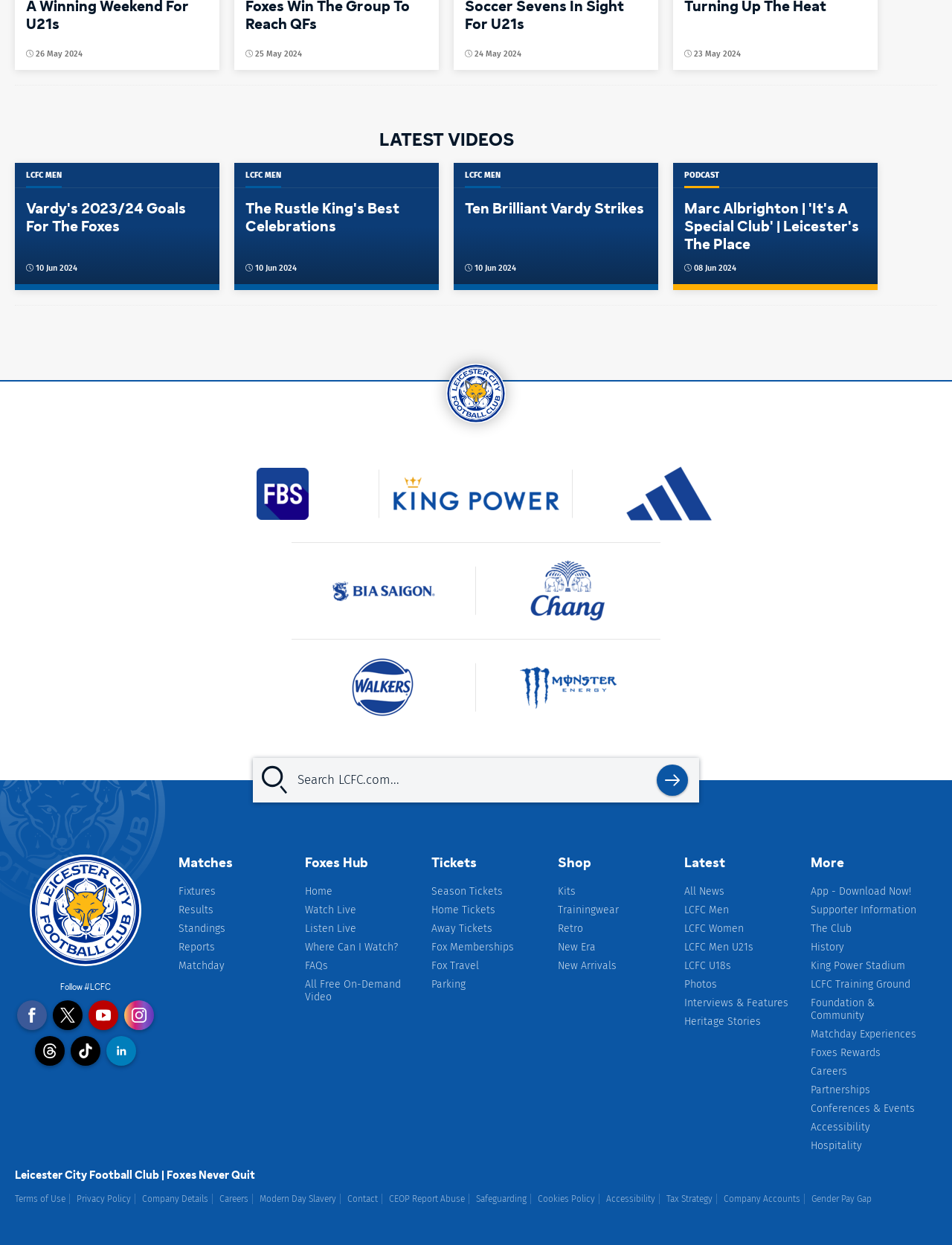Indicate the bounding box coordinates of the clickable region to achieve the following instruction: "Follow LCFC on Facebook."

[0.018, 0.803, 0.049, 0.827]